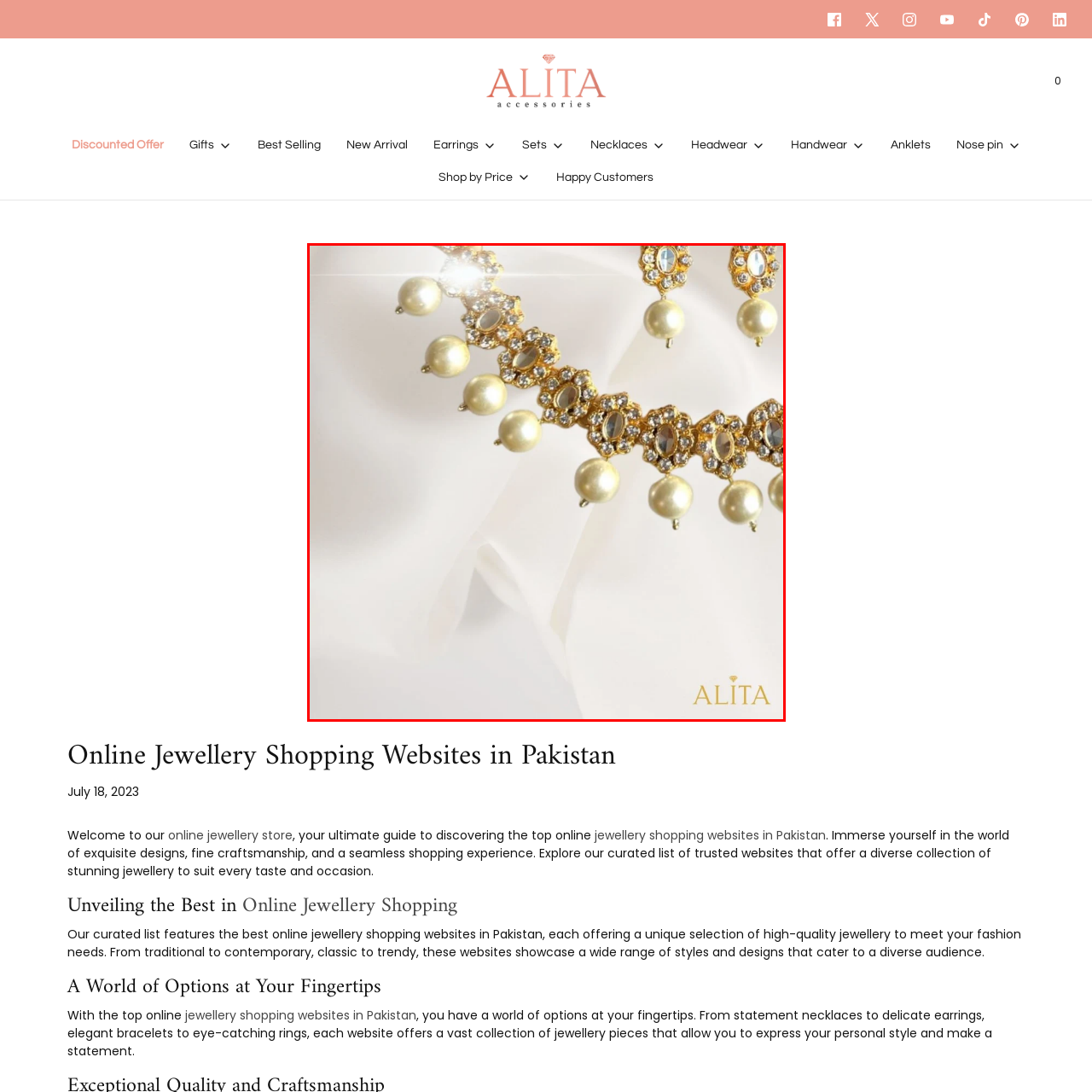Inspect the picture enclosed by the red border, What is the occasion for which the jewellery set is perfect? Provide your answer as a single word or phrase.

Formal occasions